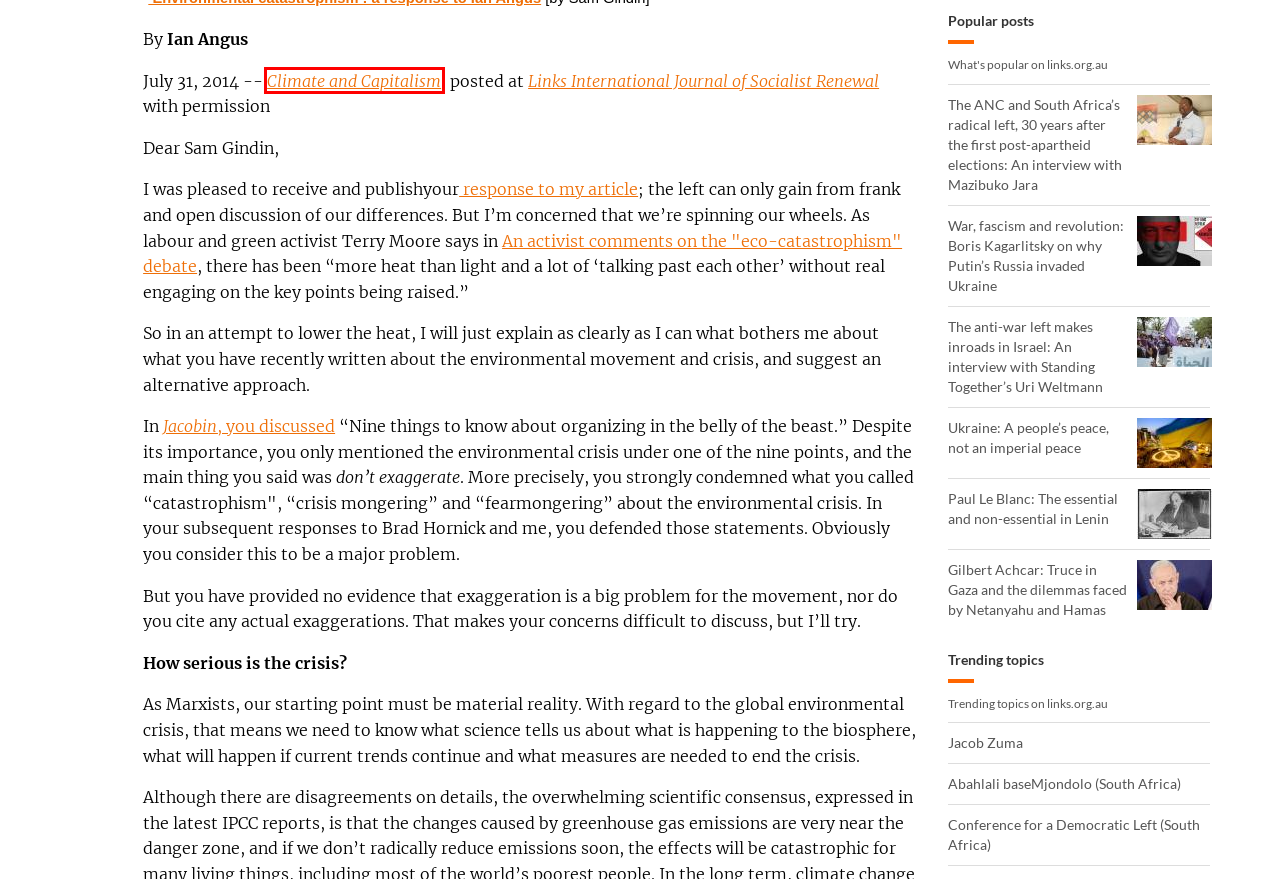Analyze the screenshot of a webpage that features a red rectangle bounding box. Pick the webpage description that best matches the new webpage you would see after clicking on the element within the red bounding box. Here are the candidates:
A. Ecosocialism 2024 | Climate Action Not War
B. The real environmental problem is catastrophe, not ‘catastrophism’ | Climate & Capitalism
C. Socialist Alliance | For the billions, not billionaires
D. Resistance Books
E. Asian left on US-China tensions series | Links
F. Imperialism today series | Links
G. Special coverage: Understanding Putin's war on Ukraine | Links
H. Ukraine | Links

B